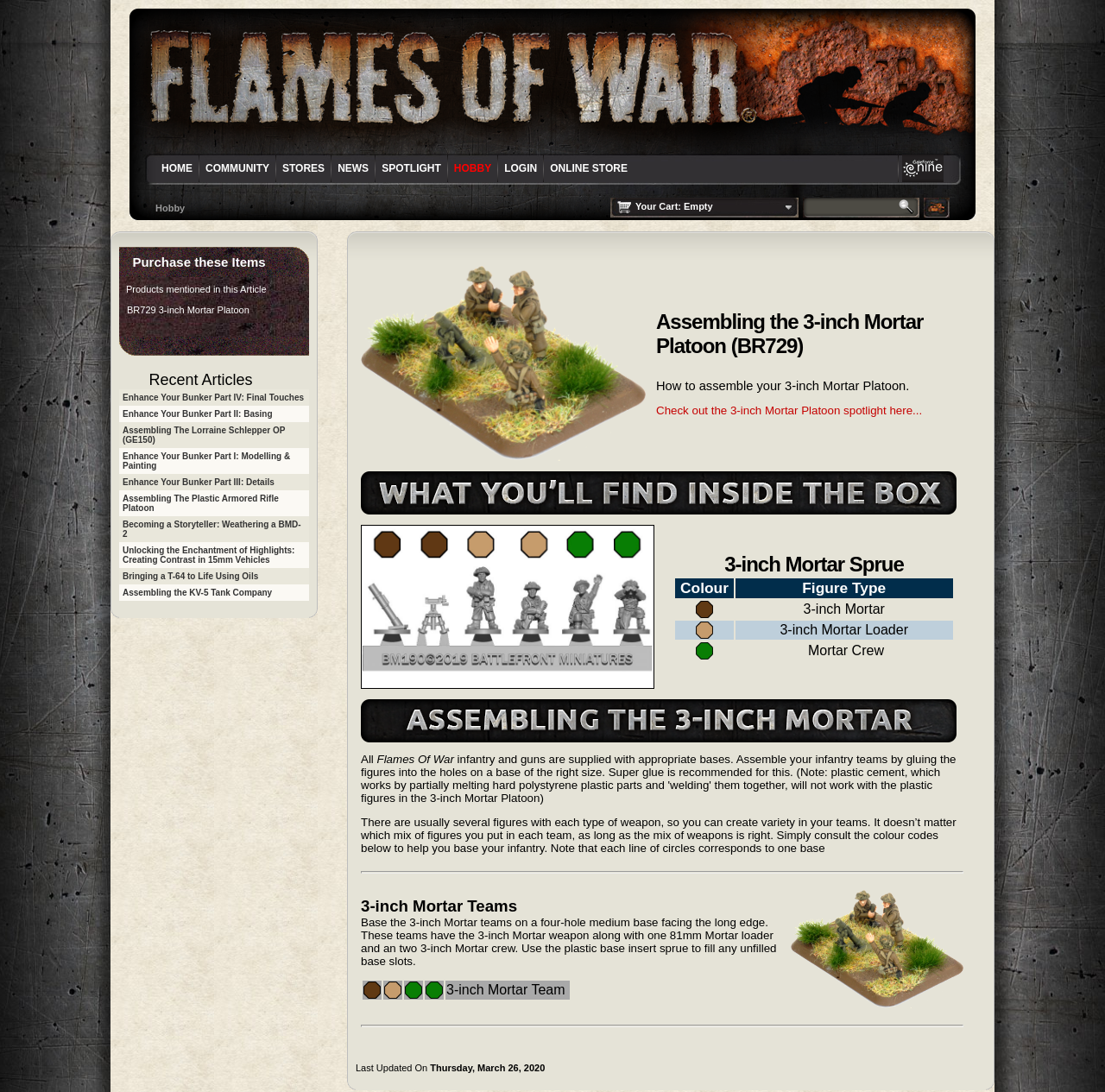Using the element description: "Assembling the KV-5 Tank Company", determine the bounding box coordinates for the specified UI element. The coordinates should be four float numbers between 0 and 1, [left, top, right, bottom].

[0.111, 0.538, 0.246, 0.547]